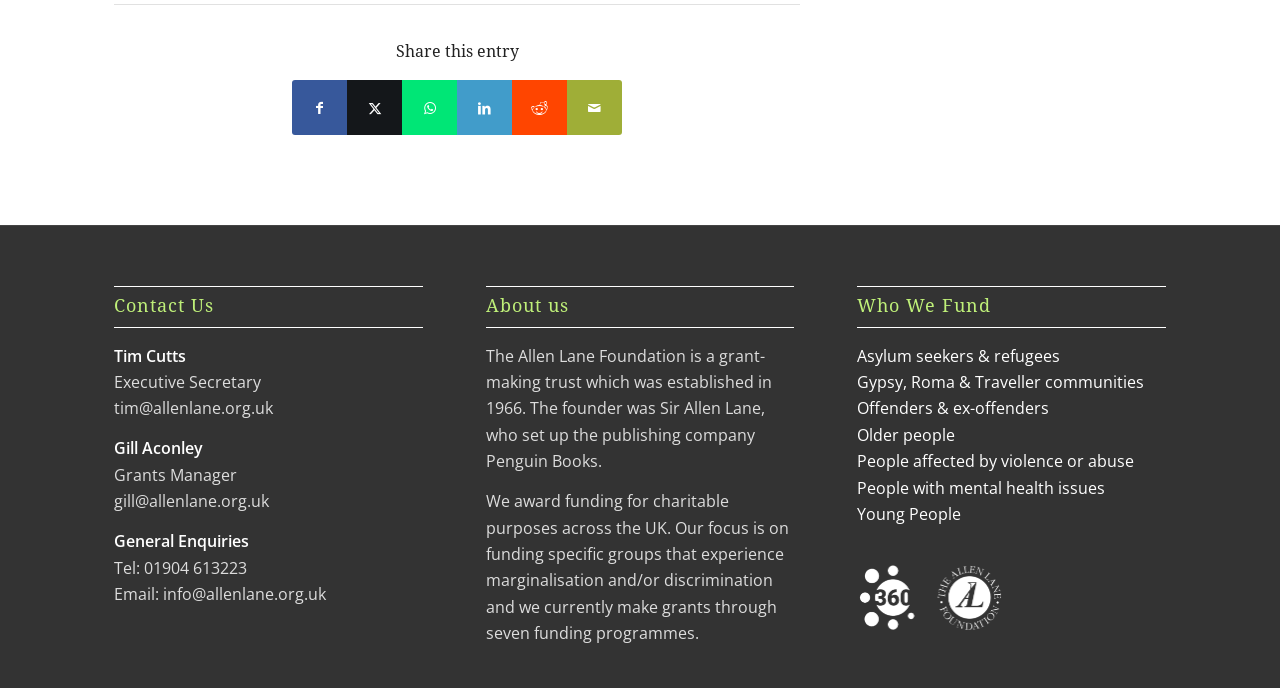Please identify the coordinates of the bounding box that should be clicked to fulfill this instruction: "Contact Us".

[0.089, 0.416, 0.33, 0.476]